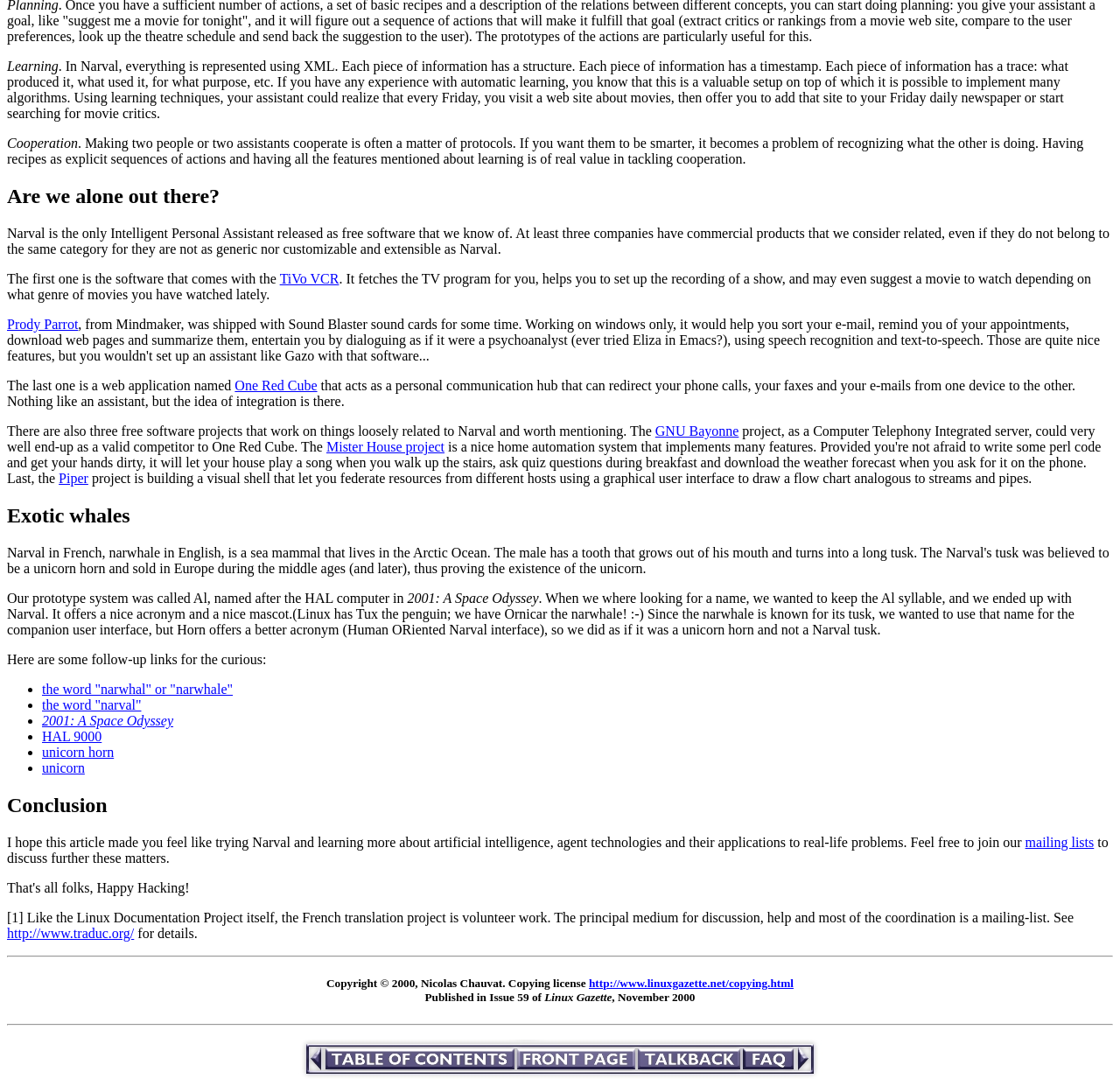Provide a one-word or one-phrase answer to the question:
What is the name of the Computer Telephony Integrated server project?

GNU Bayonne